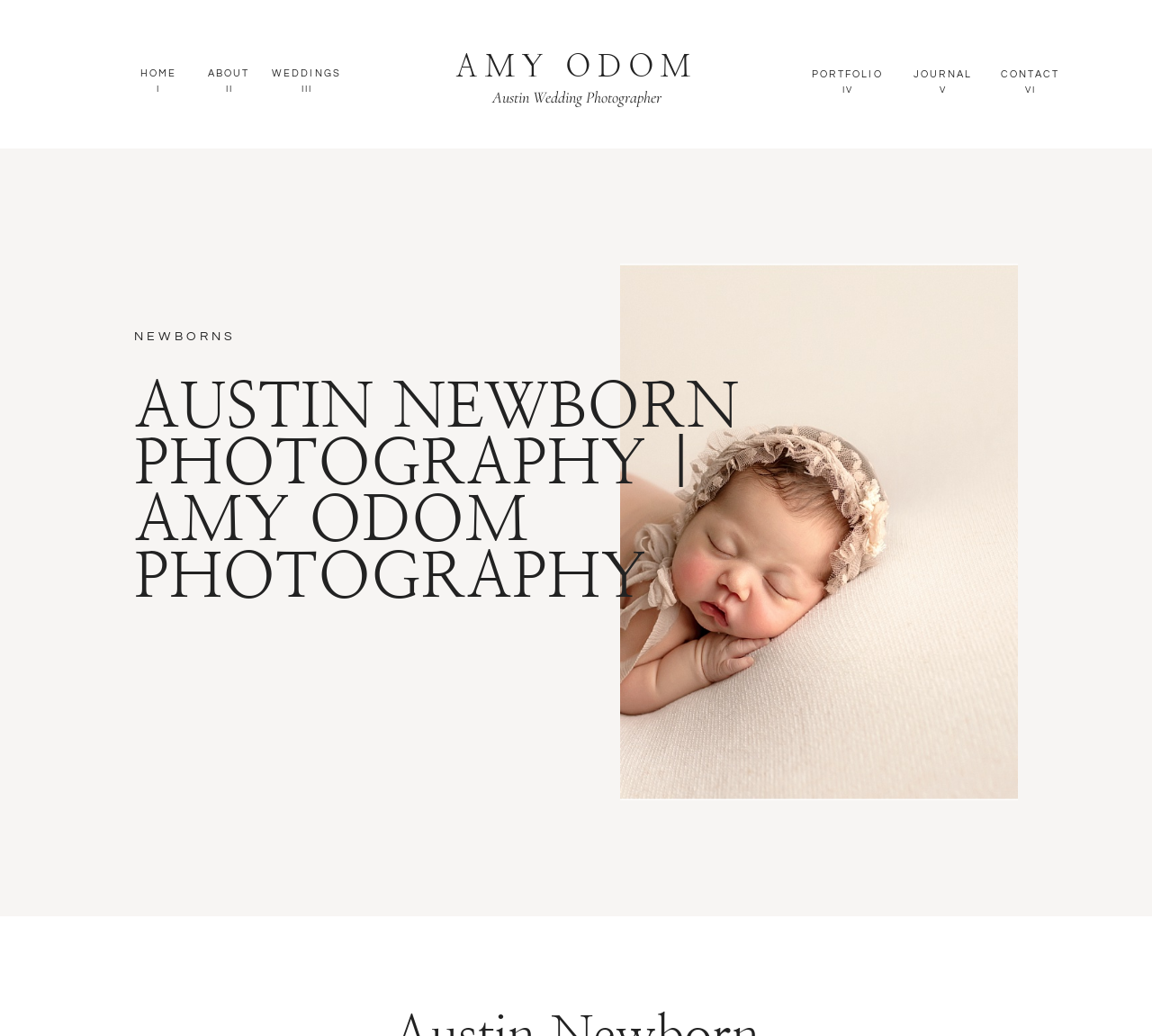Extract the top-level heading from the webpage and provide its text.

AUSTIN NEWBORN PHOTOGRAPHY | AMY ODOM PHOTOGRAPHY